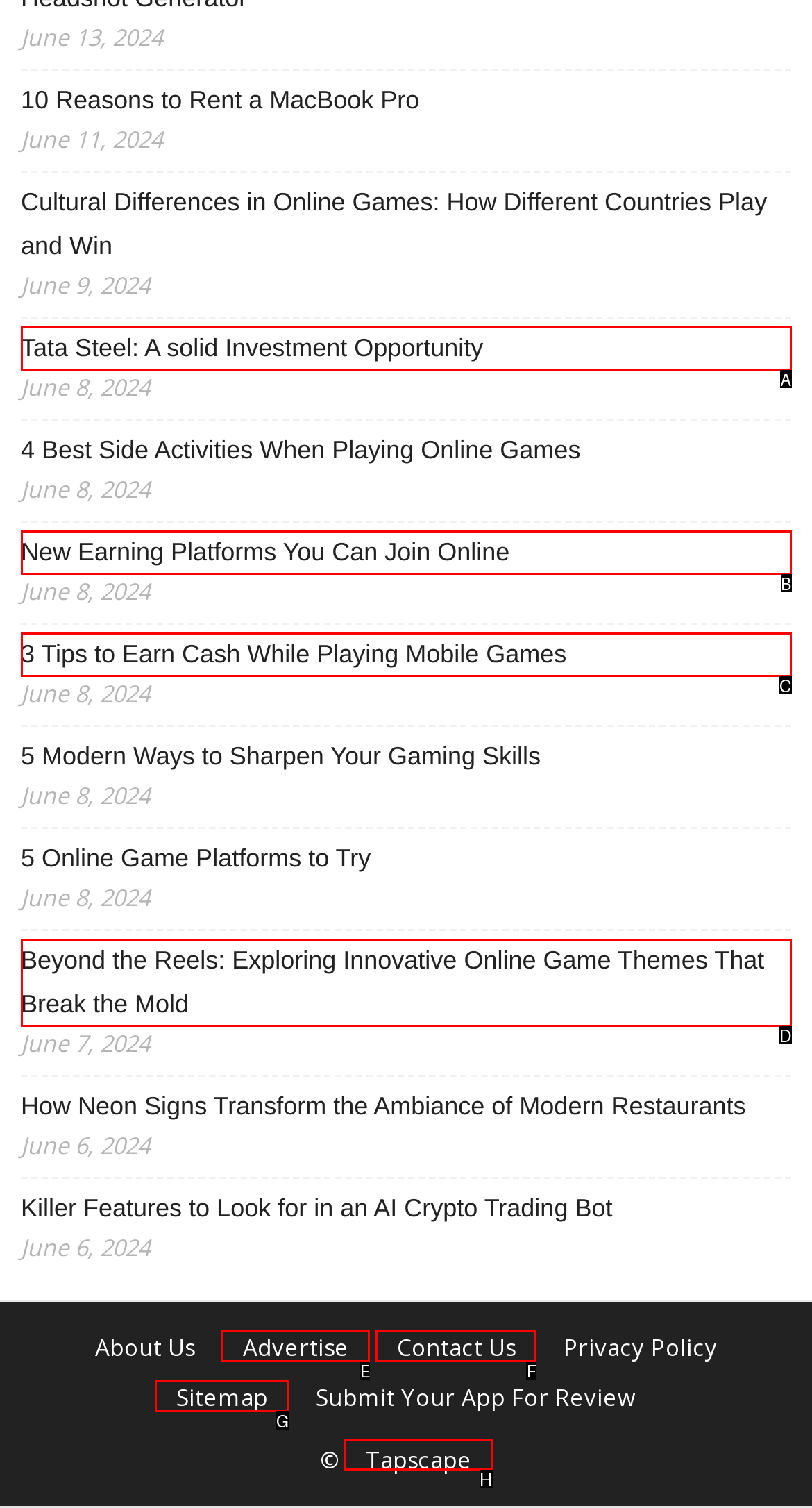Indicate the letter of the UI element that should be clicked to accomplish the task: Choose a practice name. Answer with the letter only.

None